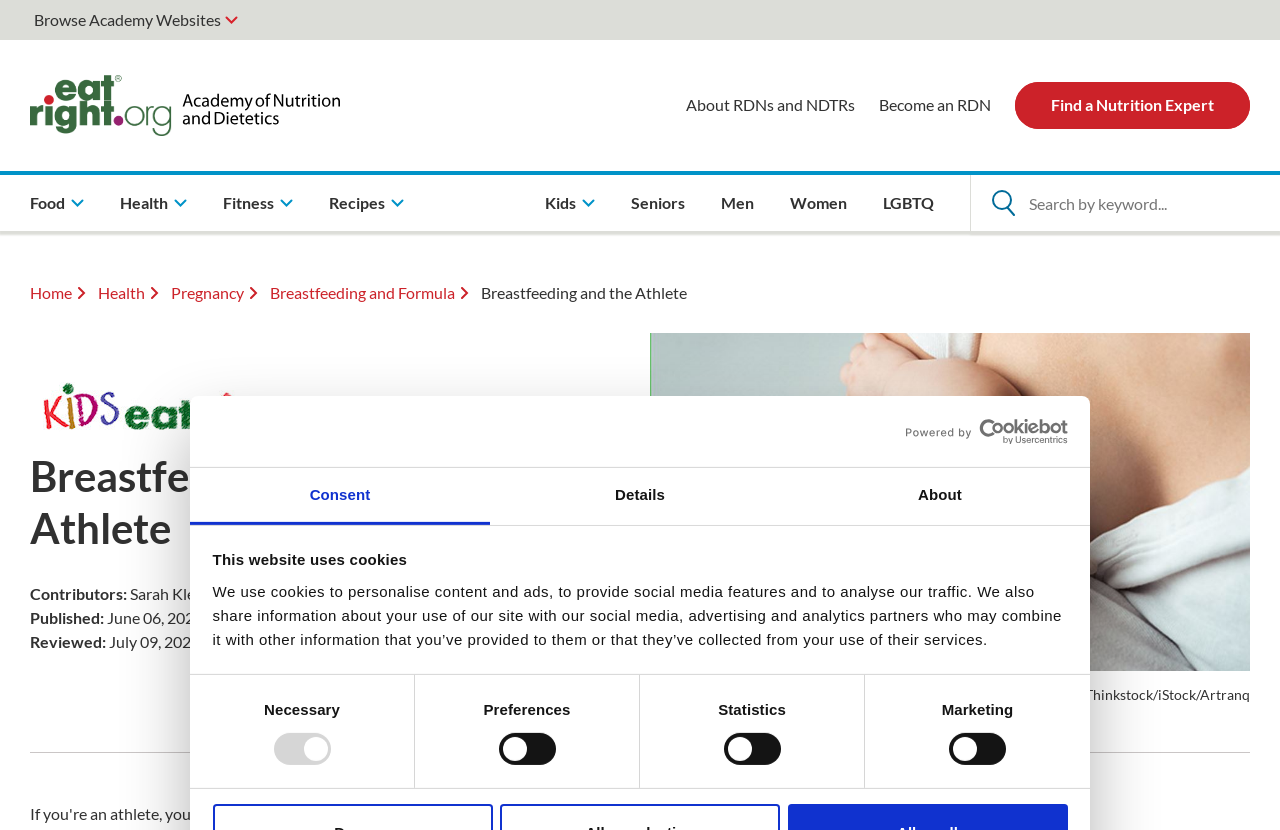Bounding box coordinates must be specified in the format (top-left x, top-left y, bottom-right x, bottom-right y). All values should be floating point numbers between 0 and 1. What are the bounding box coordinates of the UI element described as: About RDNs and NDTRs

[0.536, 0.113, 0.668, 0.142]